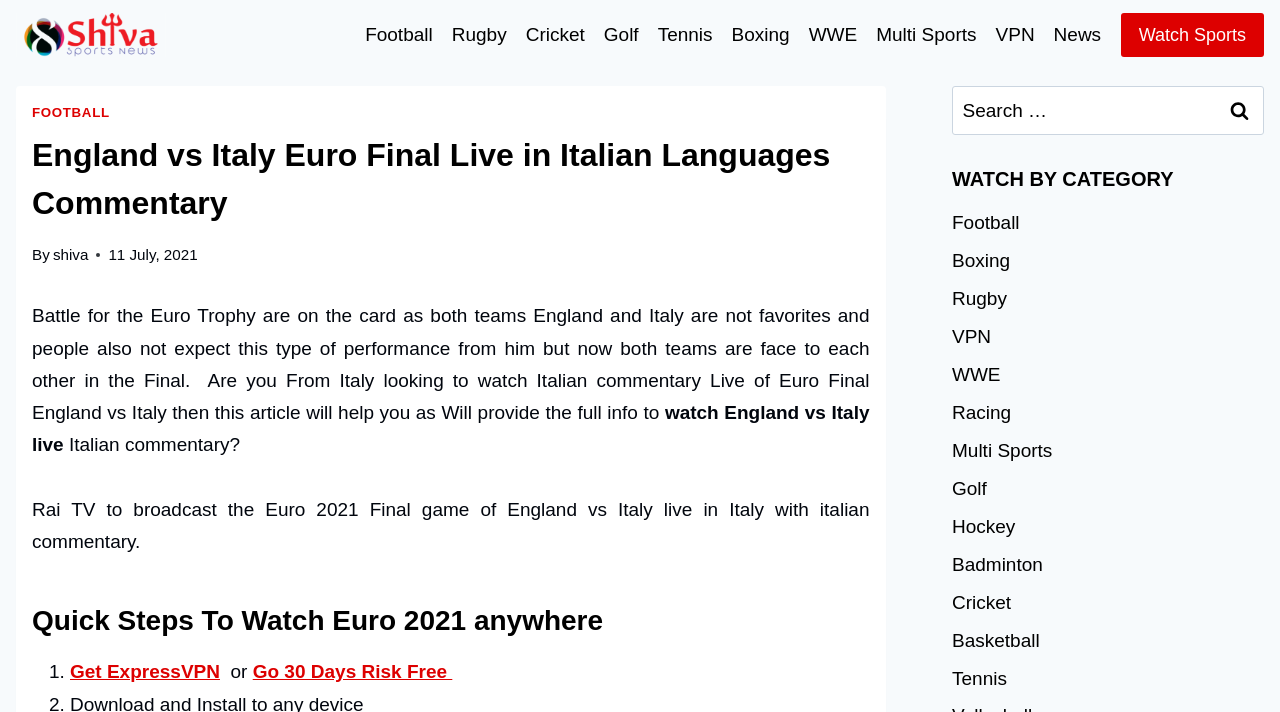Answer briefly with one word or phrase:
What is the name of the sports news website?

Shiva Sports News